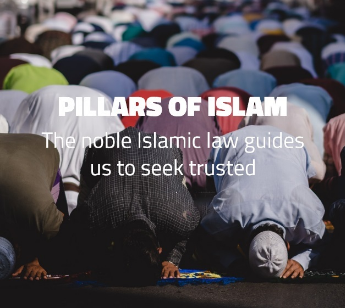Please look at the image and answer the question with a detailed explanation: What is the connection between the pillars of Islam and the community?

The caption reads, 'The noble Islamic law guides us to seek trusted', suggesting a strong connection between the practice of these pillars and the pursuit of reliability and integrity within the community, emphasizing the importance of these values in Islamic tradition.